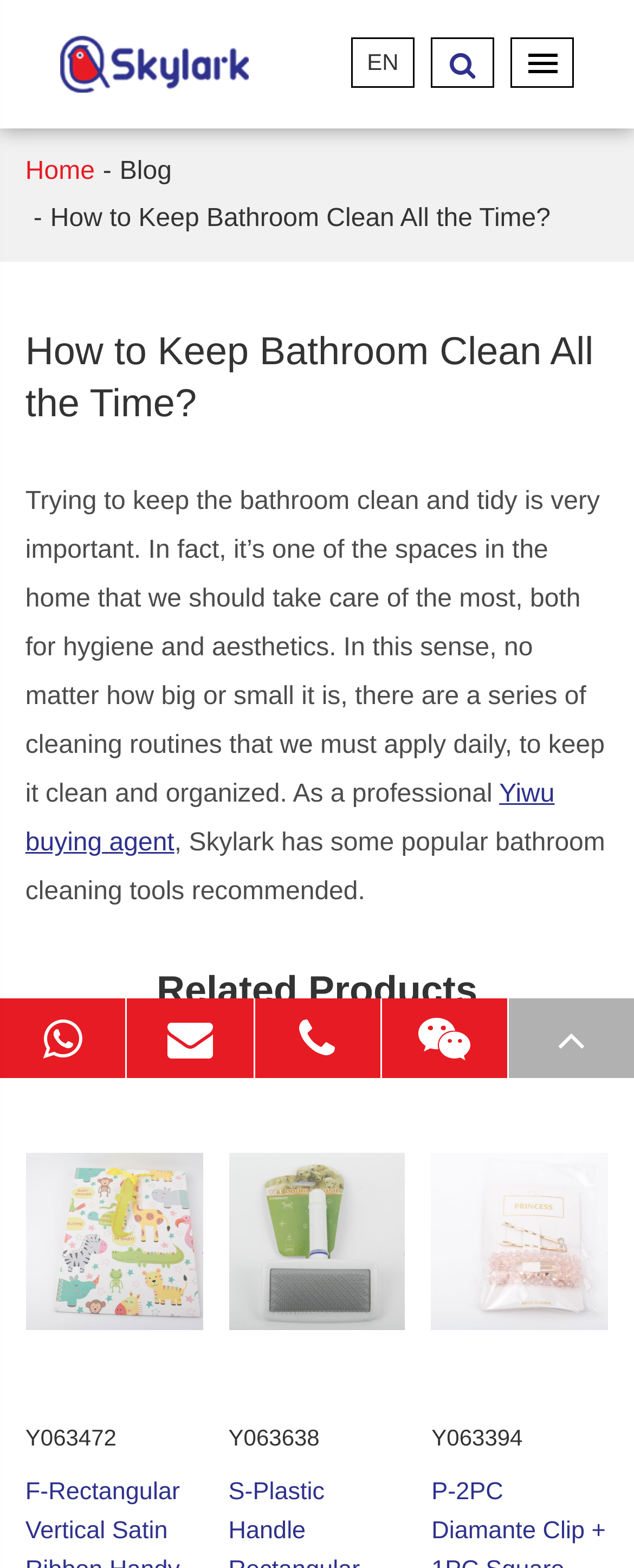Specify the bounding box coordinates of the element's area that should be clicked to execute the given instruction: "View the 'F-Rectangular Vertical Satin Ribbon Handy Double Sided Paper Gift Bag With Cartoon Print' product". The coordinates should be four float numbers between 0 and 1, i.e., [left, top, right, bottom].

[0.04, 0.686, 0.319, 0.894]